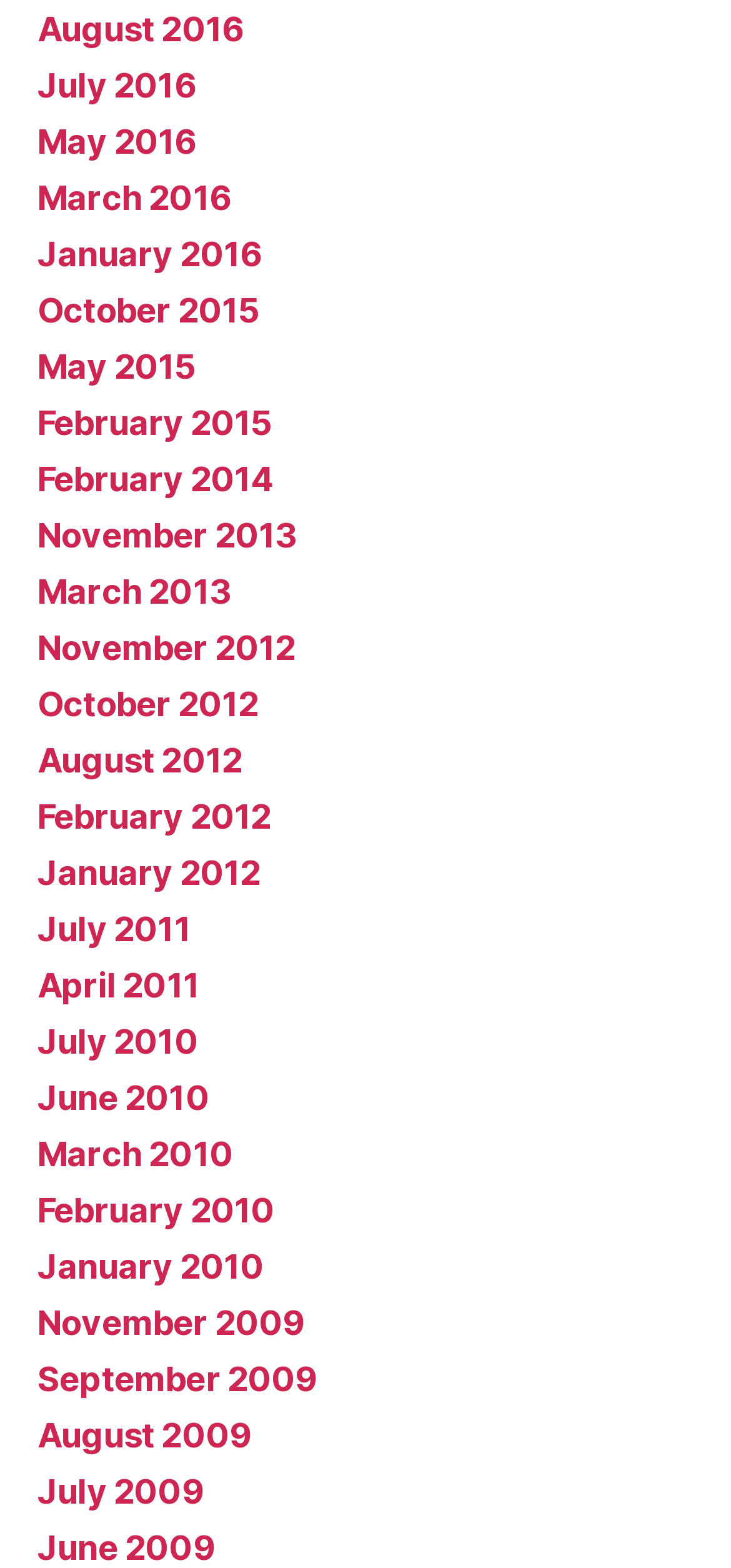What is the most recent month listed?
Use the information from the screenshot to give a comprehensive response to the question.

By analyzing the list of links, I found that the most recent month listed is August 2016, which appears at the top of the list.